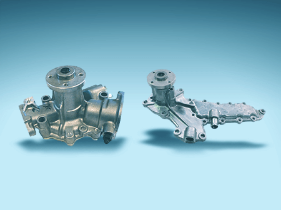Provide a brief response using a word or short phrase to this question:
What is the purpose of the inlet and outlet connections?

Coolant circulation